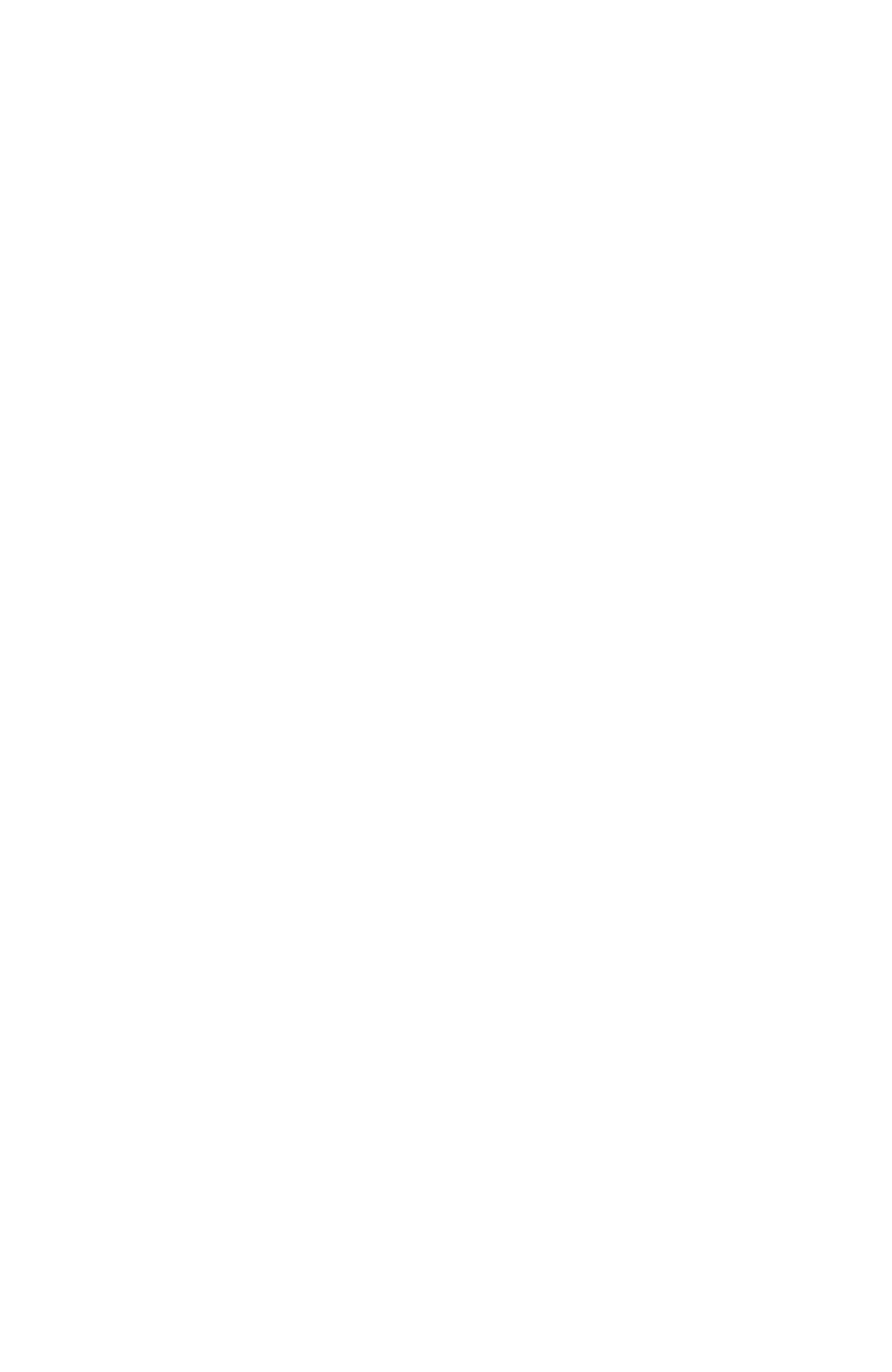Provide the bounding box coordinates for the specified HTML element described in this description: "Terms of Use". The coordinates should be four float numbers ranging from 0 to 1, in the format [left, top, right, bottom].

[0.459, 0.951, 0.746, 0.986]